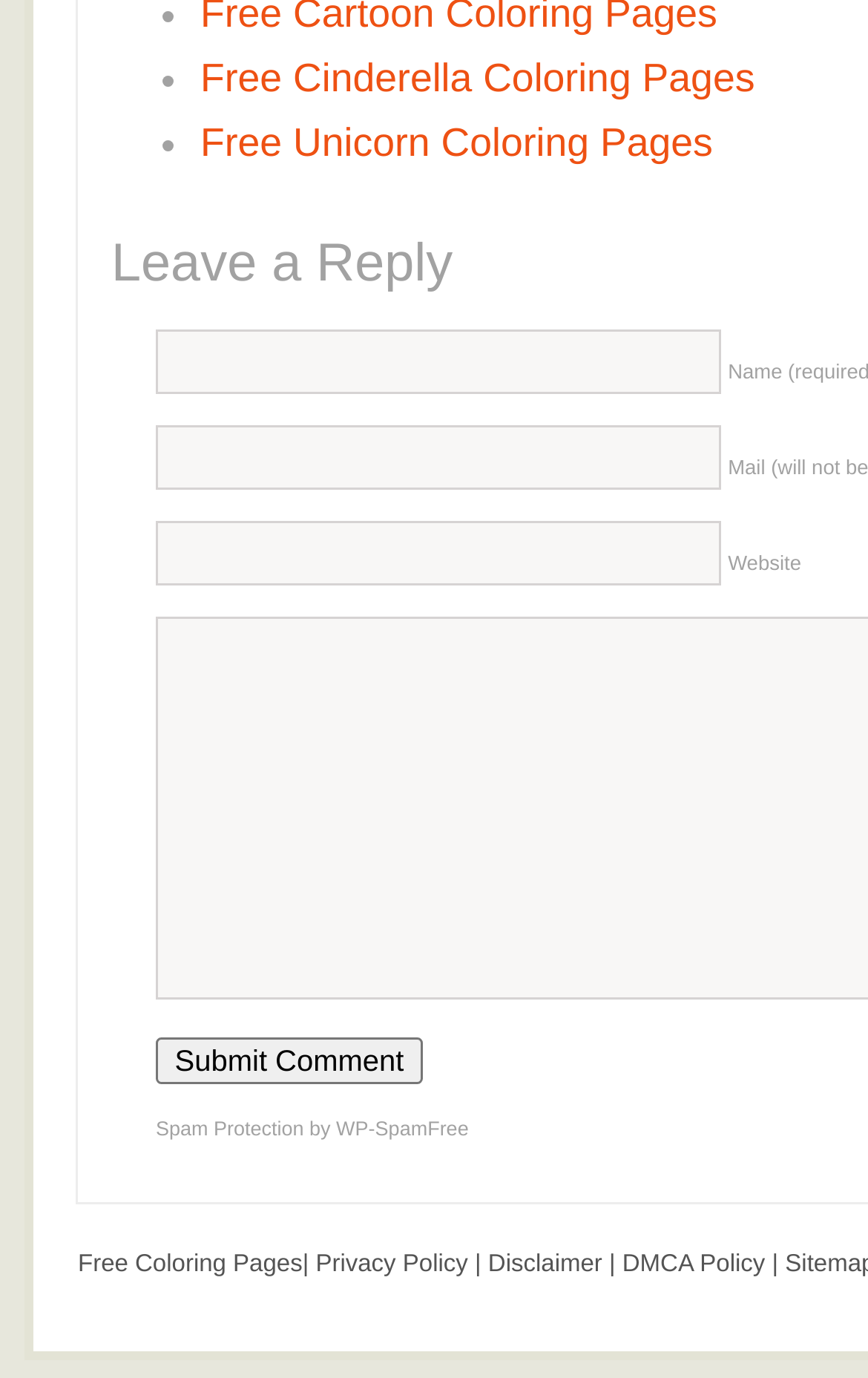Specify the bounding box coordinates of the element's region that should be clicked to achieve the following instruction: "Go to the Disclaimer page". The bounding box coordinates consist of four float numbers between 0 and 1, in the format [left, top, right, bottom].

[0.562, 0.908, 0.694, 0.928]